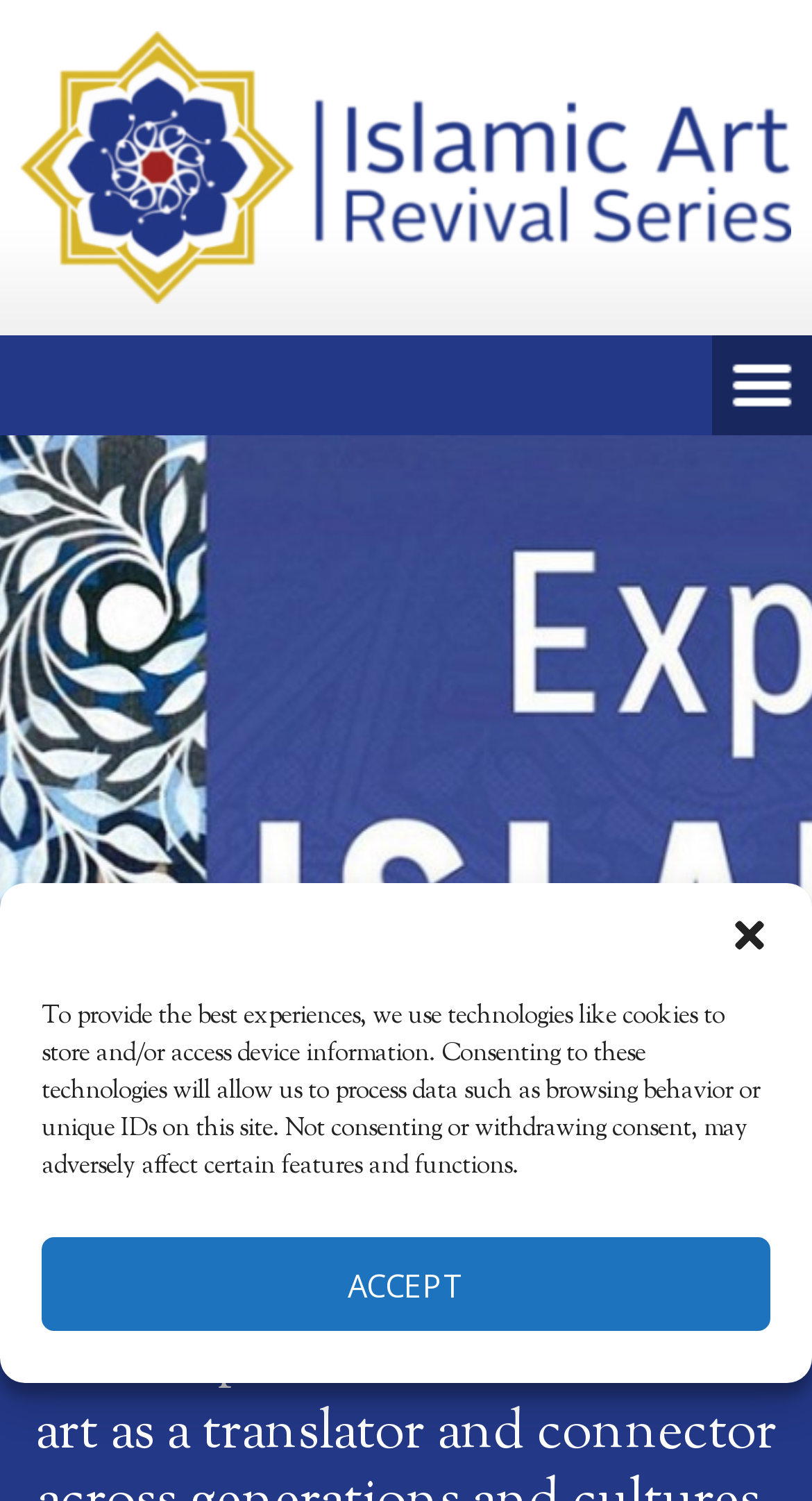Analyze the image and provide a detailed answer to the question: What is the main theme of this website?

Based on the webpage's title 'Islamic Art Revival Series' and the image with the same name, it can be inferred that the main theme of this website is related to Islamic Art.